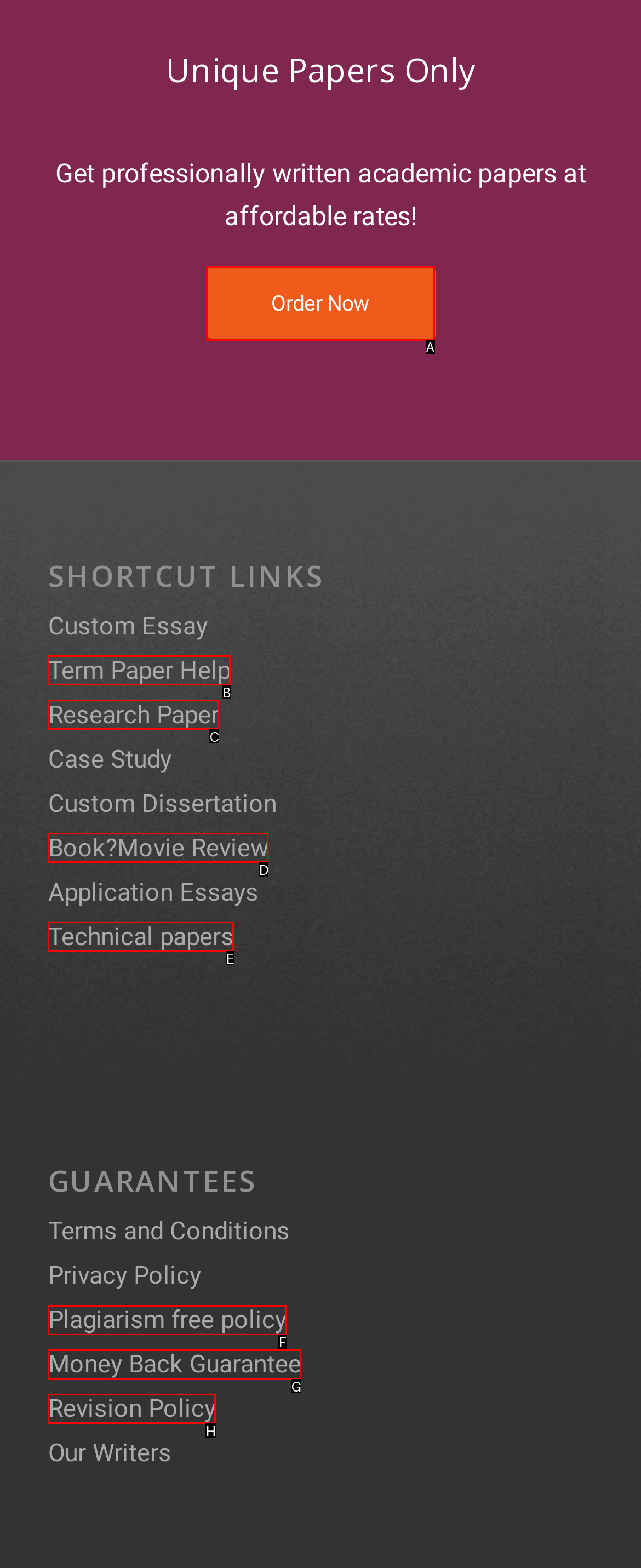Determine the HTML element to be clicked to complete the task: Click on Order Now. Answer by giving the letter of the selected option.

A